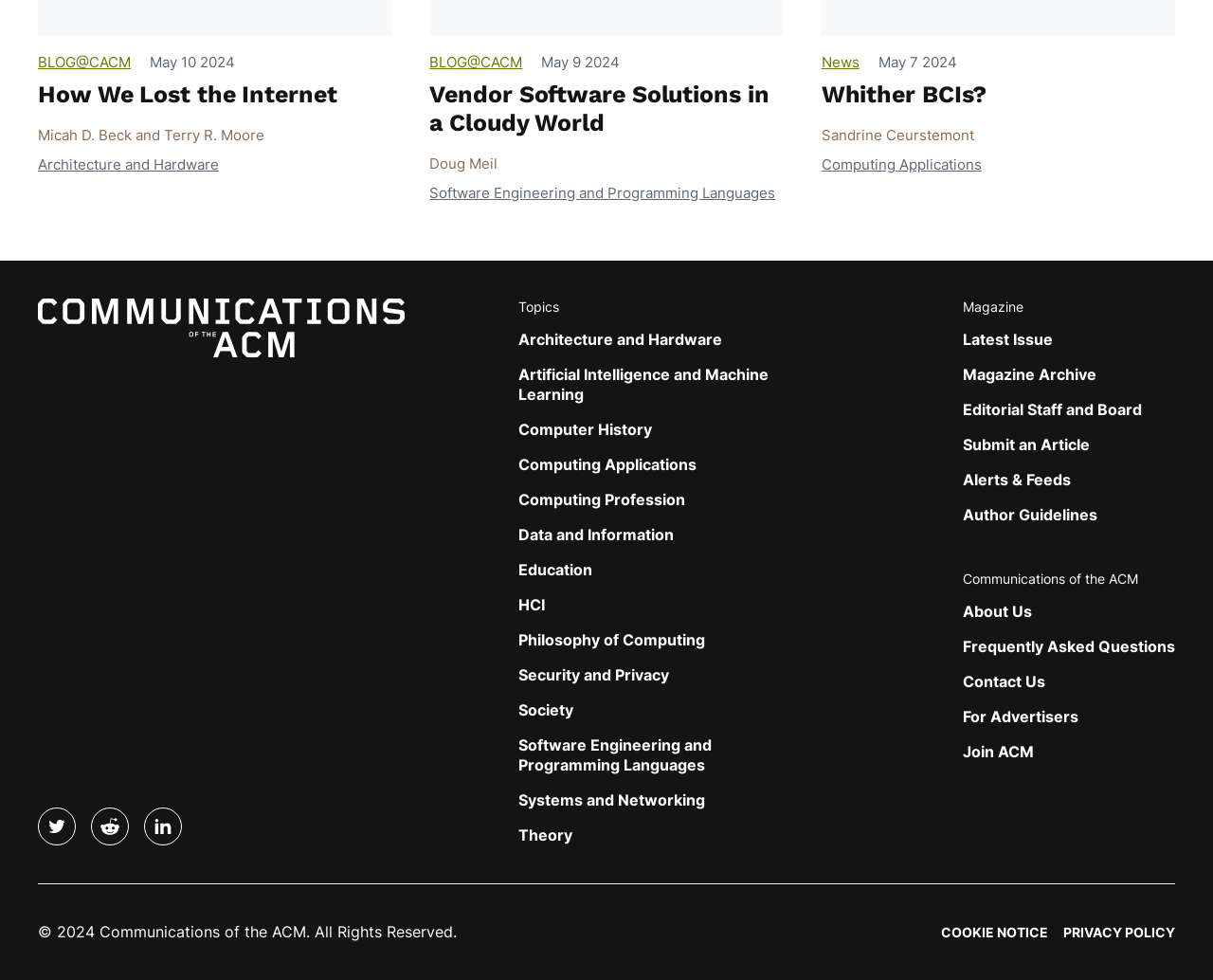Can you determine the bounding box coordinates of the area that needs to be clicked to fulfill the following instruction: "Explore topics in software engineering and programming languages"?

[0.427, 0.75, 0.587, 0.79]